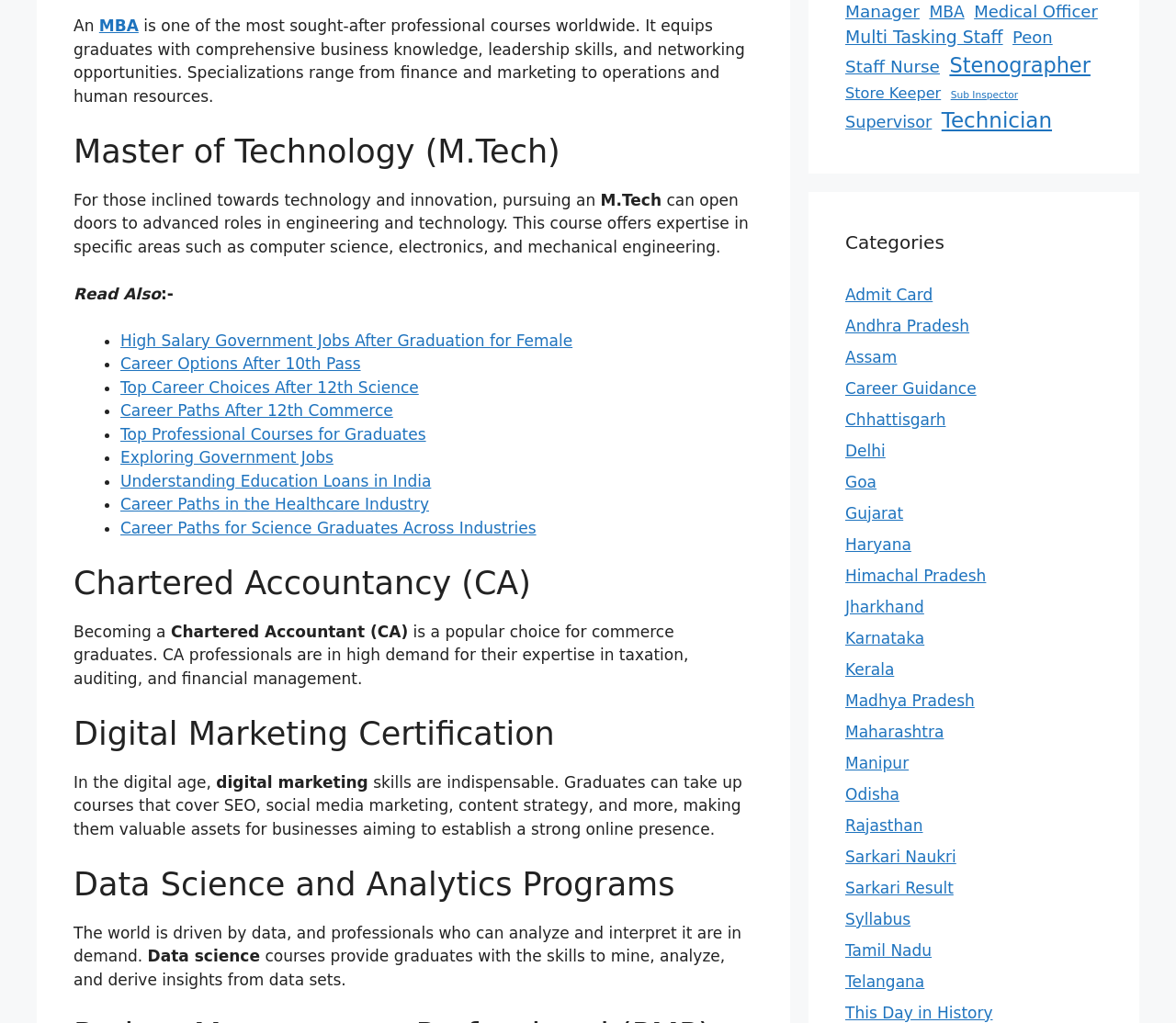Locate the bounding box coordinates of the element I should click to achieve the following instruction: "Browse Sarkari Naukri".

[0.719, 0.828, 0.813, 0.846]